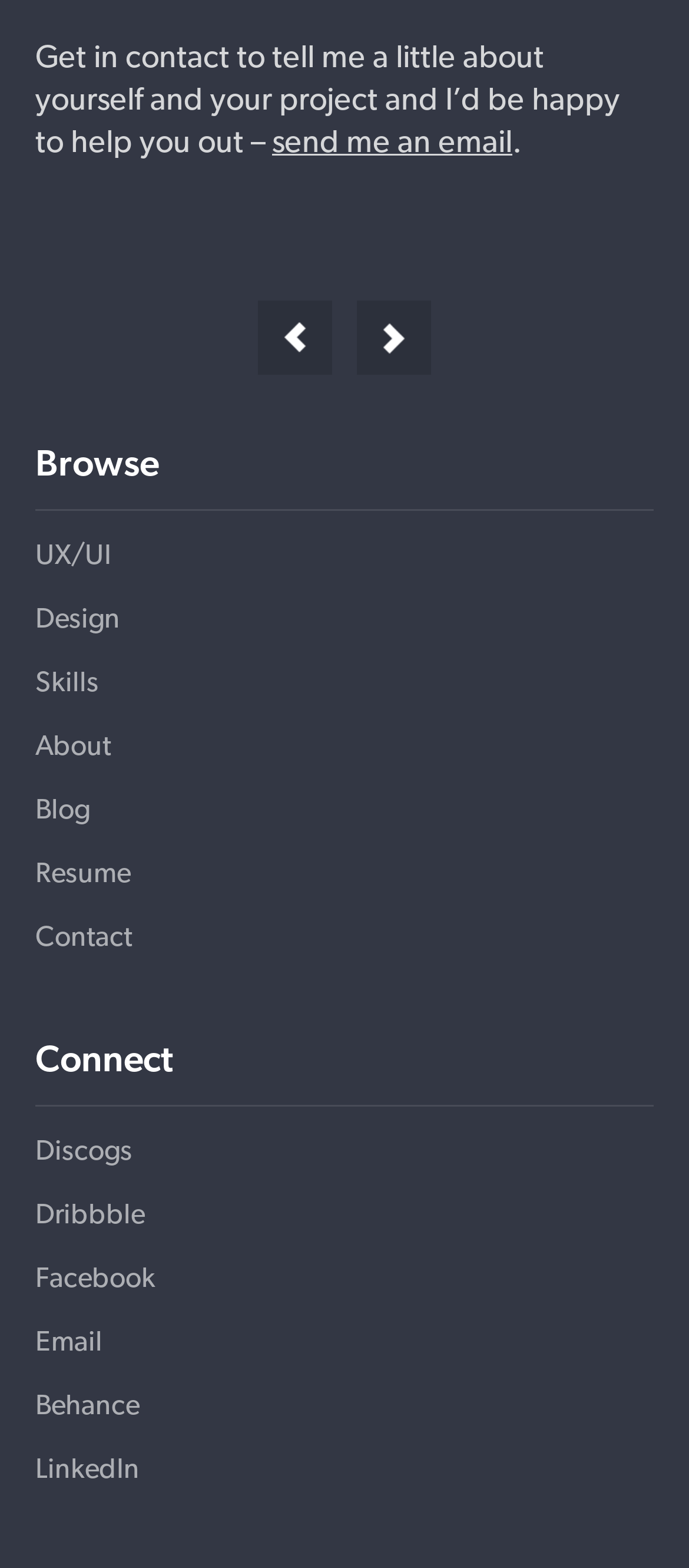Using the format (top-left x, top-left y, bottom-right x, bottom-right y), and given the element description, identify the bounding box coordinates within the screenshot: Behance

[0.051, 0.877, 0.949, 0.917]